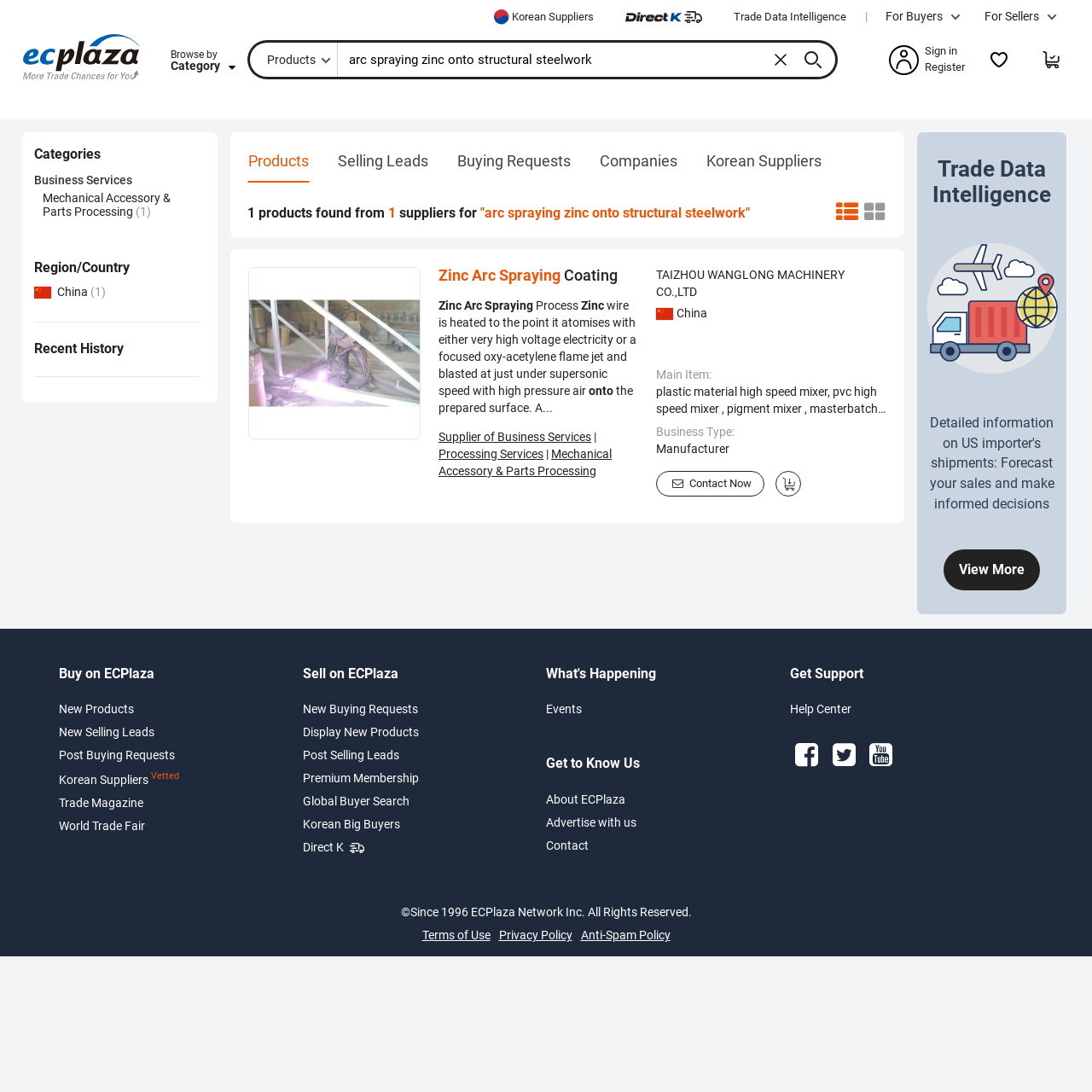Using the provided description: "Supplier of Business Services", find the bounding box coordinates of the corresponding UI element. The output should be four float numbers between 0 and 1, in the format [left, top, right, bottom].

[0.402, 0.394, 0.541, 0.406]